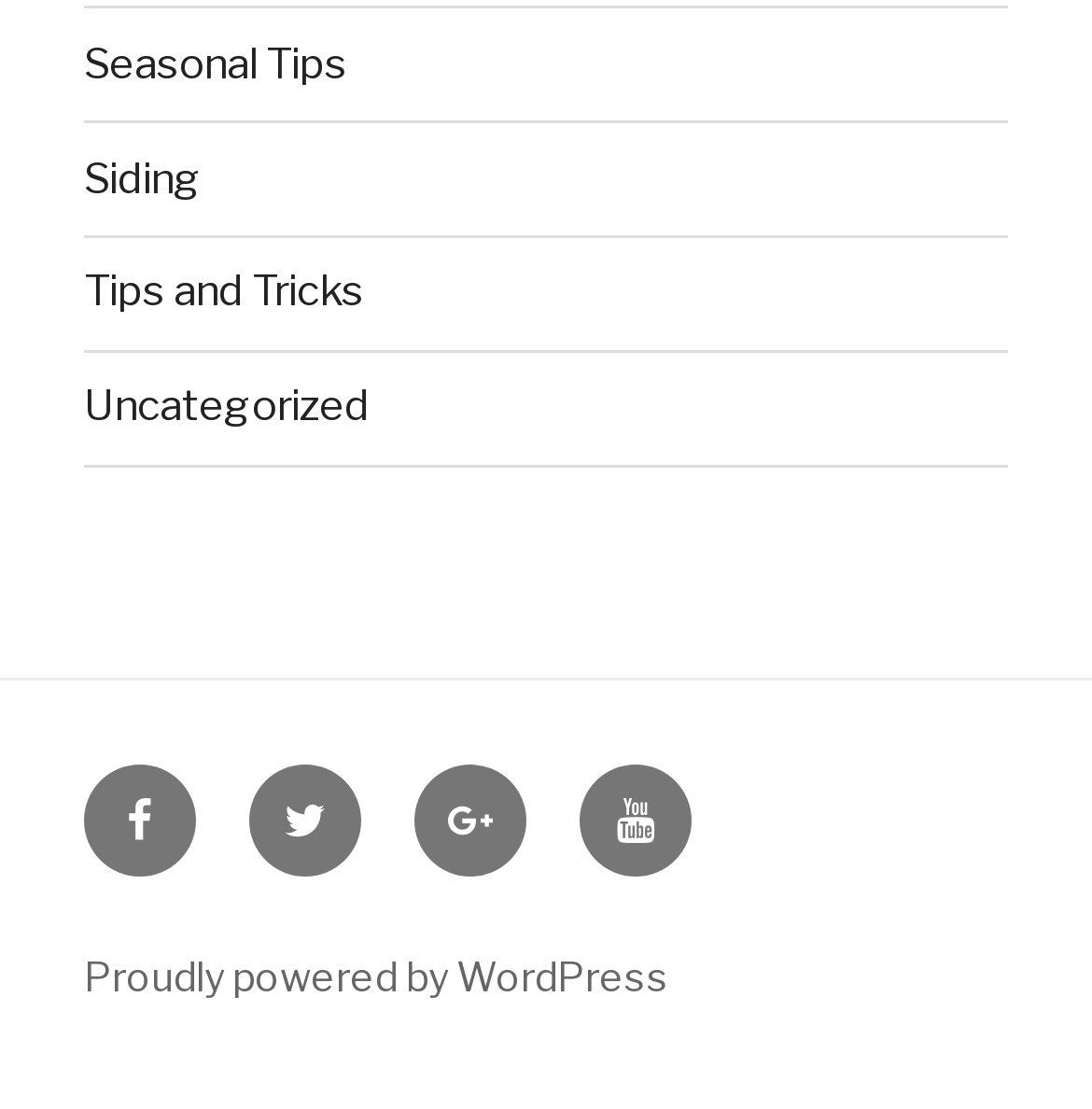Find the bounding box coordinates of the area to click in order to follow the instruction: "Click on the iBOSS Business Advice Northamptonshire link".

None